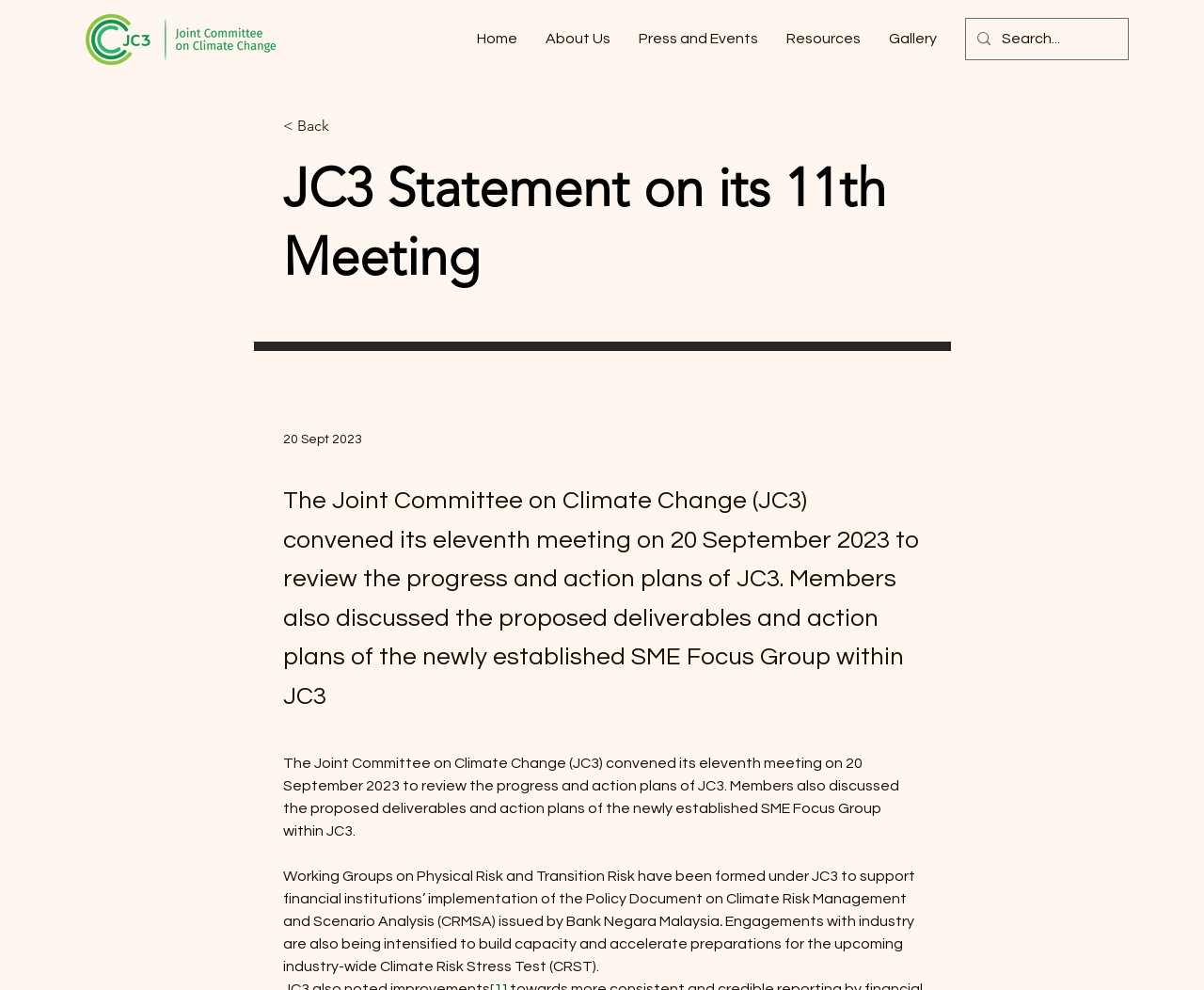Refer to the screenshot and answer the following question in detail:
What is the purpose of the meeting?

According to the text, the Joint Committee on Climate Change (JC3) convened its eleventh meeting on 20 September 2023 to review the progress and action plans of JC3, and members also discussed the proposed deliverables and action plans of the newly established SME Focus Group within JC3.